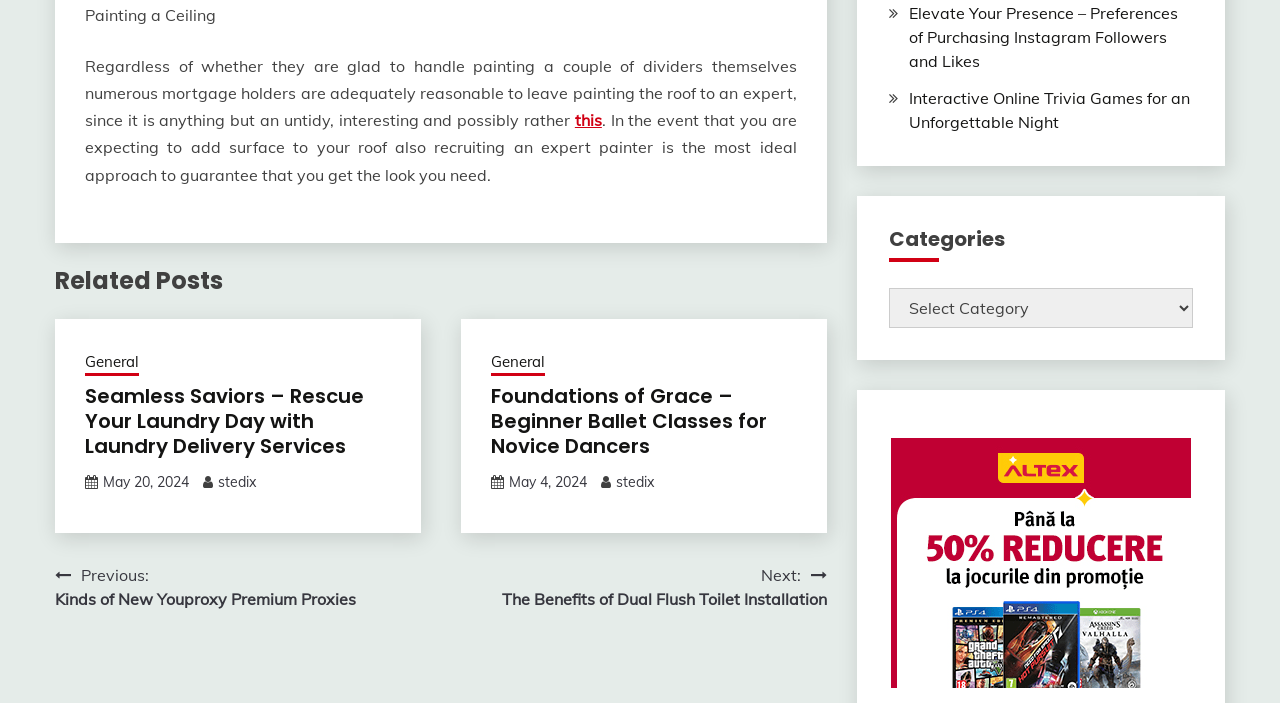Using details from the image, please answer the following question comprehensively:
How many related posts are listed?

There are two headings with links below the 'Related Posts' heading, which suggests that there are two related posts listed.